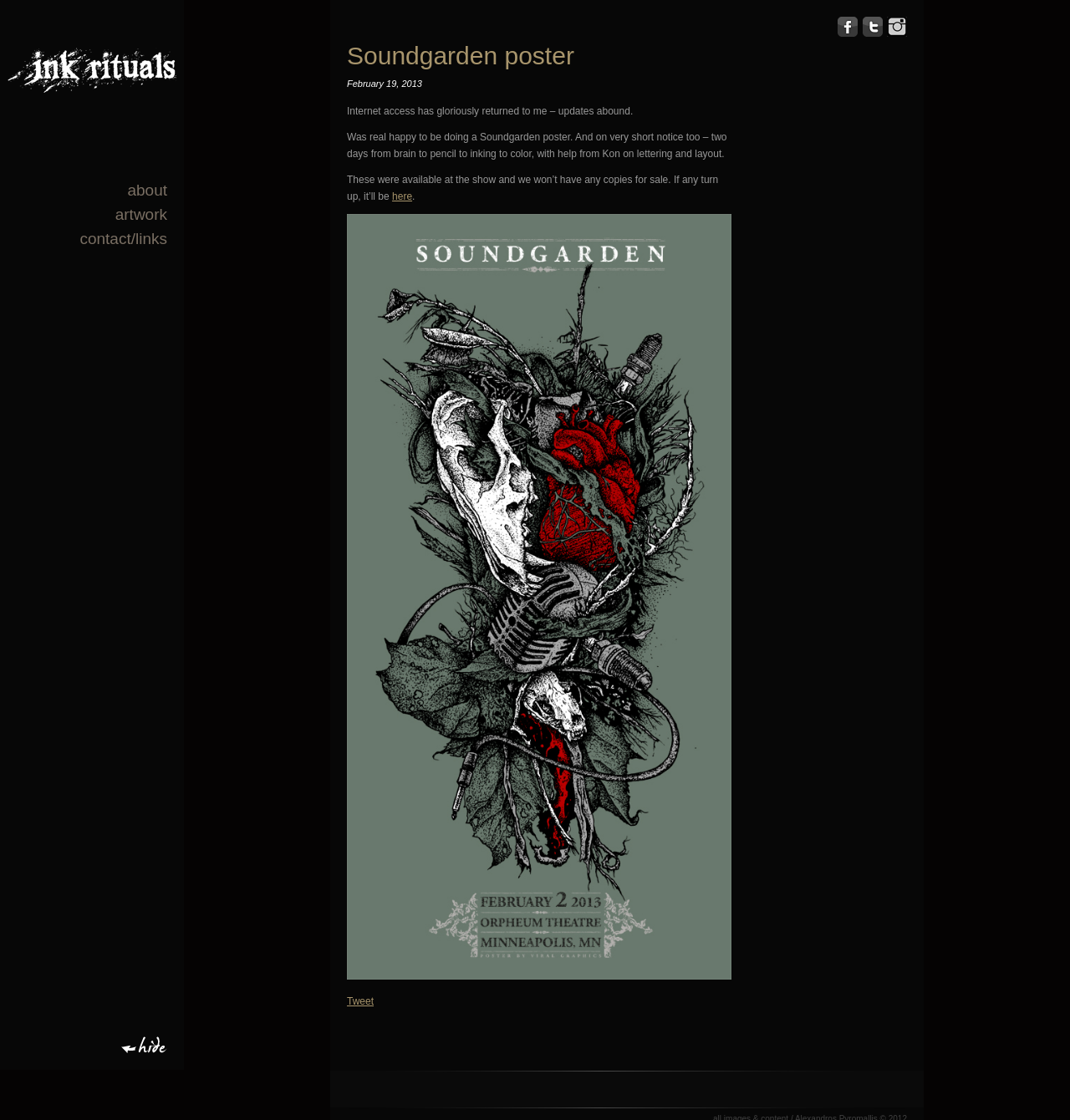Can you find the bounding box coordinates of the area I should click to execute the following instruction: "View artwork"?

[0.075, 0.181, 0.156, 0.202]